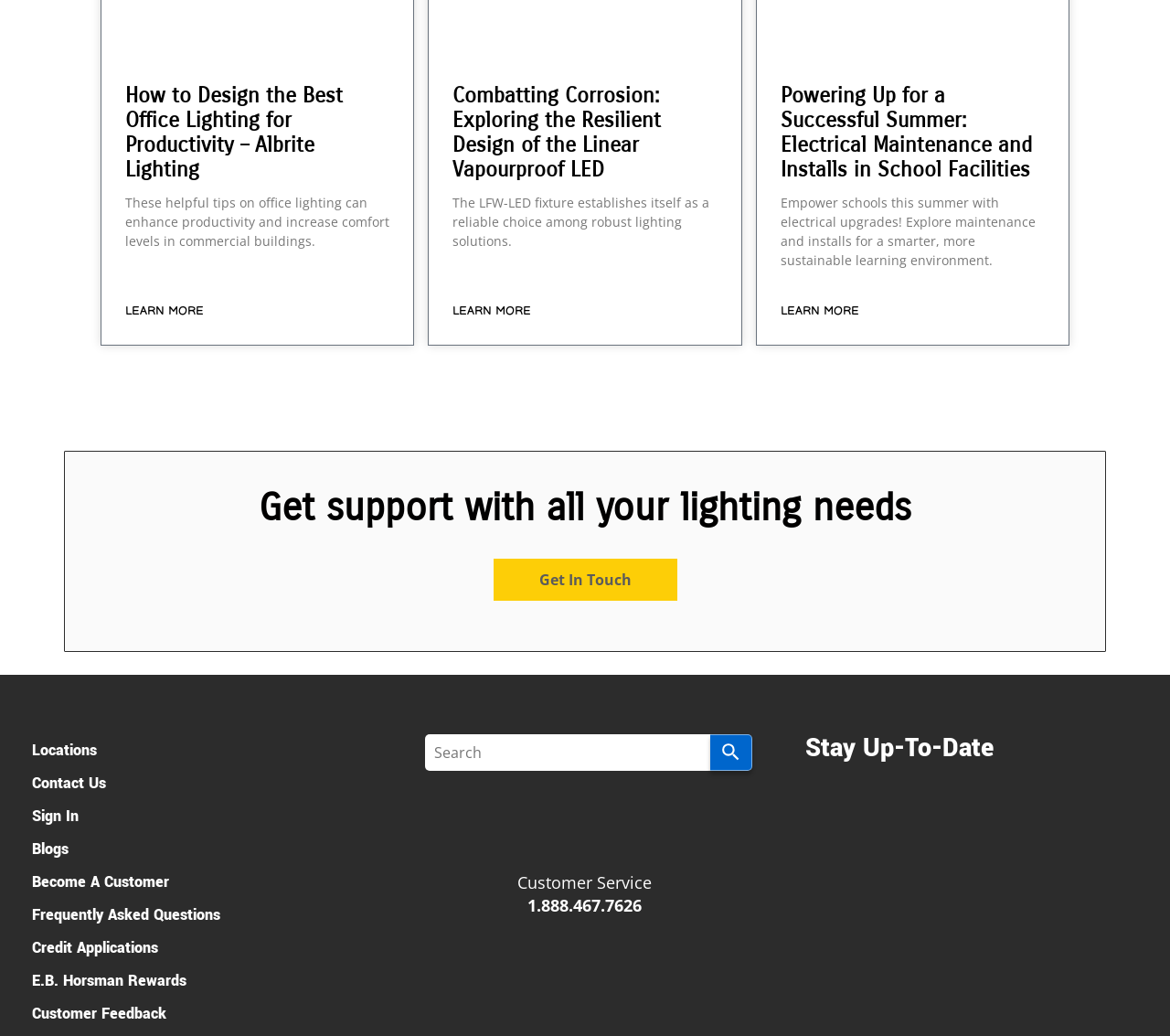What is the topic of the third article?
Look at the image and construct a detailed response to the question.

The third article's heading is 'Powering Up for a Successful Summer: Electrical Maintenance and Installs in School Facilities', and its static text is 'Empower schools this summer with electrical upgrades! Explore maintenance and installs for a smarter, more sustainable learning environment.' Therefore, the topic of the third article is electrical maintenance and installs in school facilities.